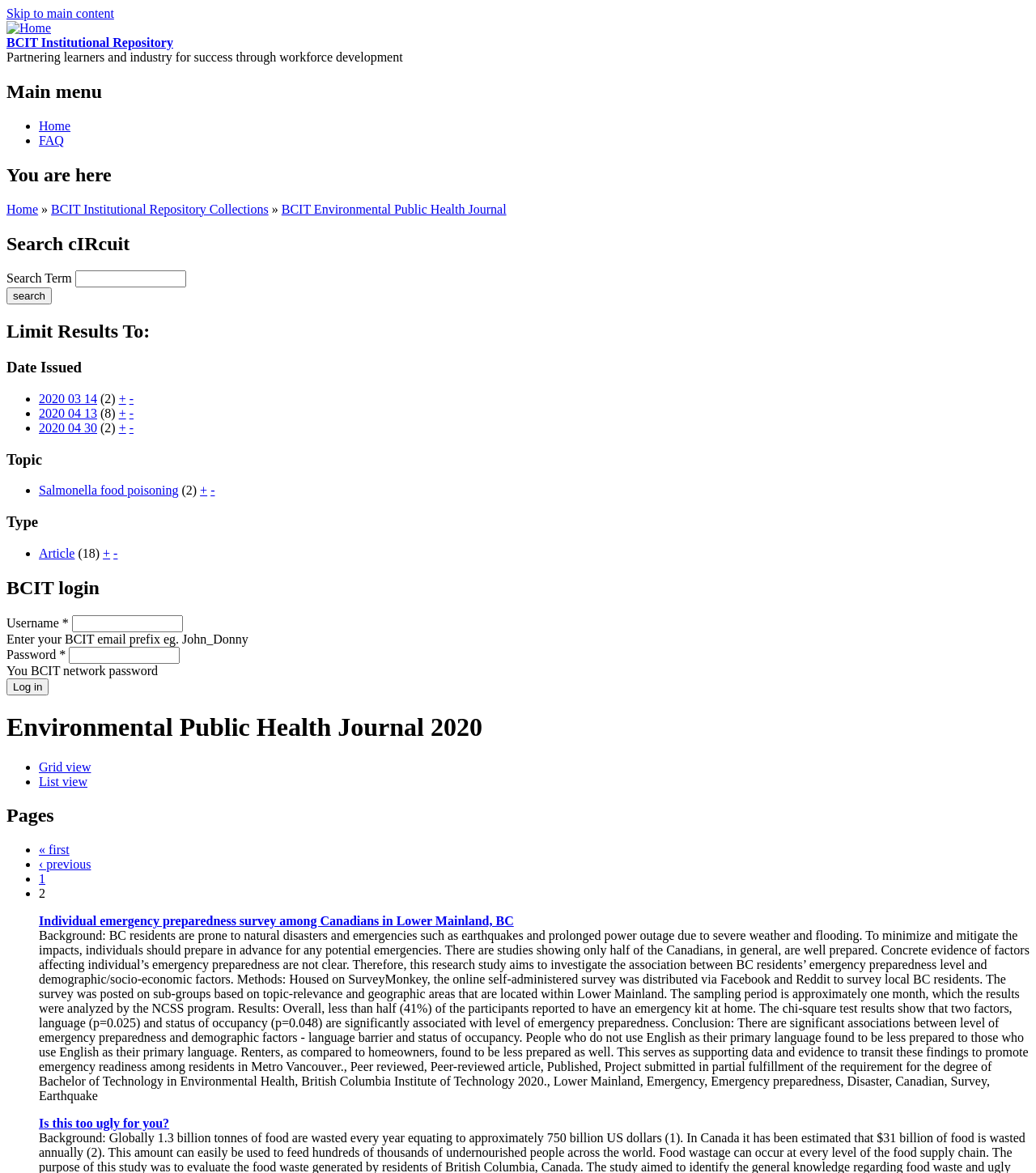Answer the question with a single word or phrase: 
How many pages are there in the search result?

1